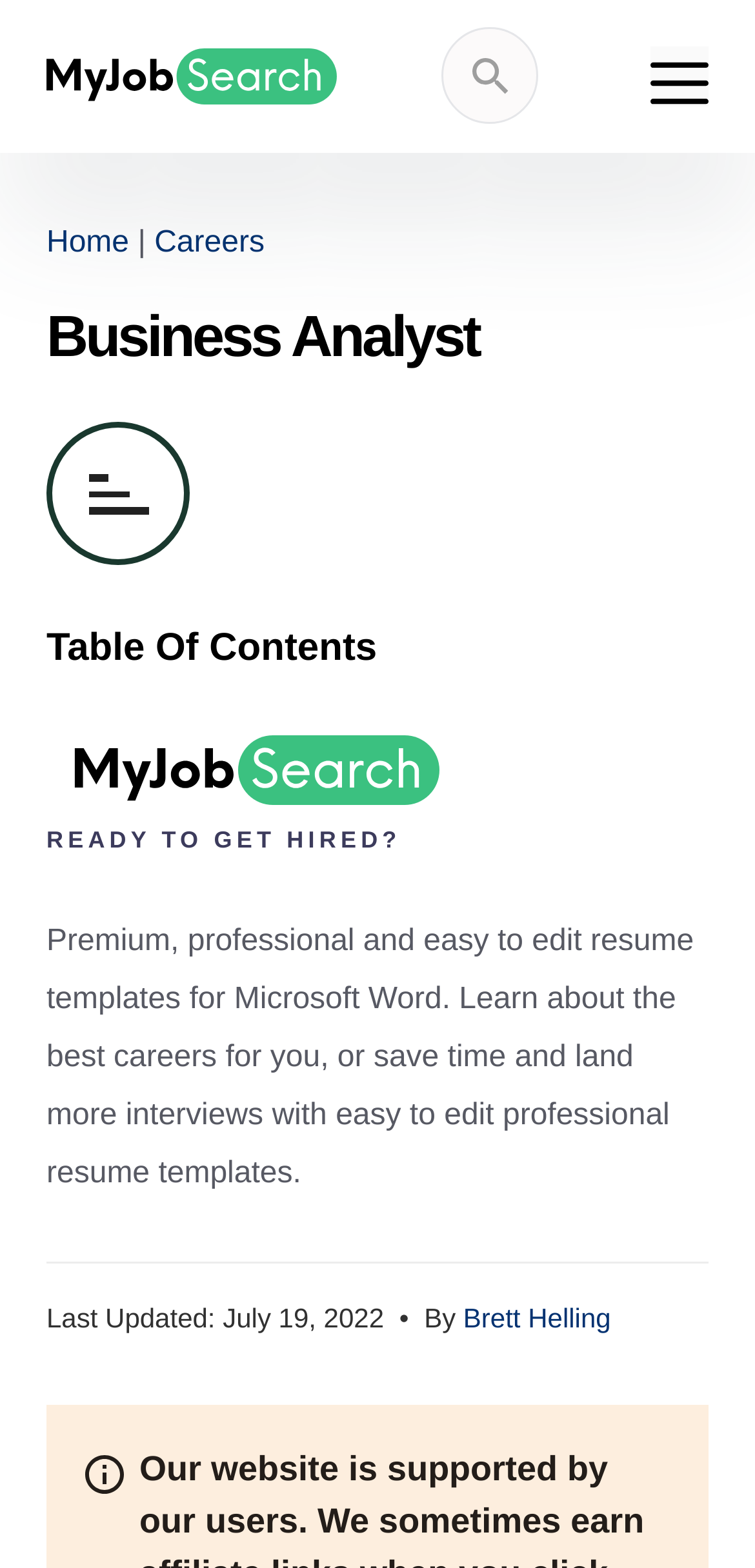Find the bounding box coordinates for the element that must be clicked to complete the instruction: "View the table of contents". The coordinates should be four float numbers between 0 and 1, indicated as [left, top, right, bottom].

[0.062, 0.4, 0.938, 0.428]